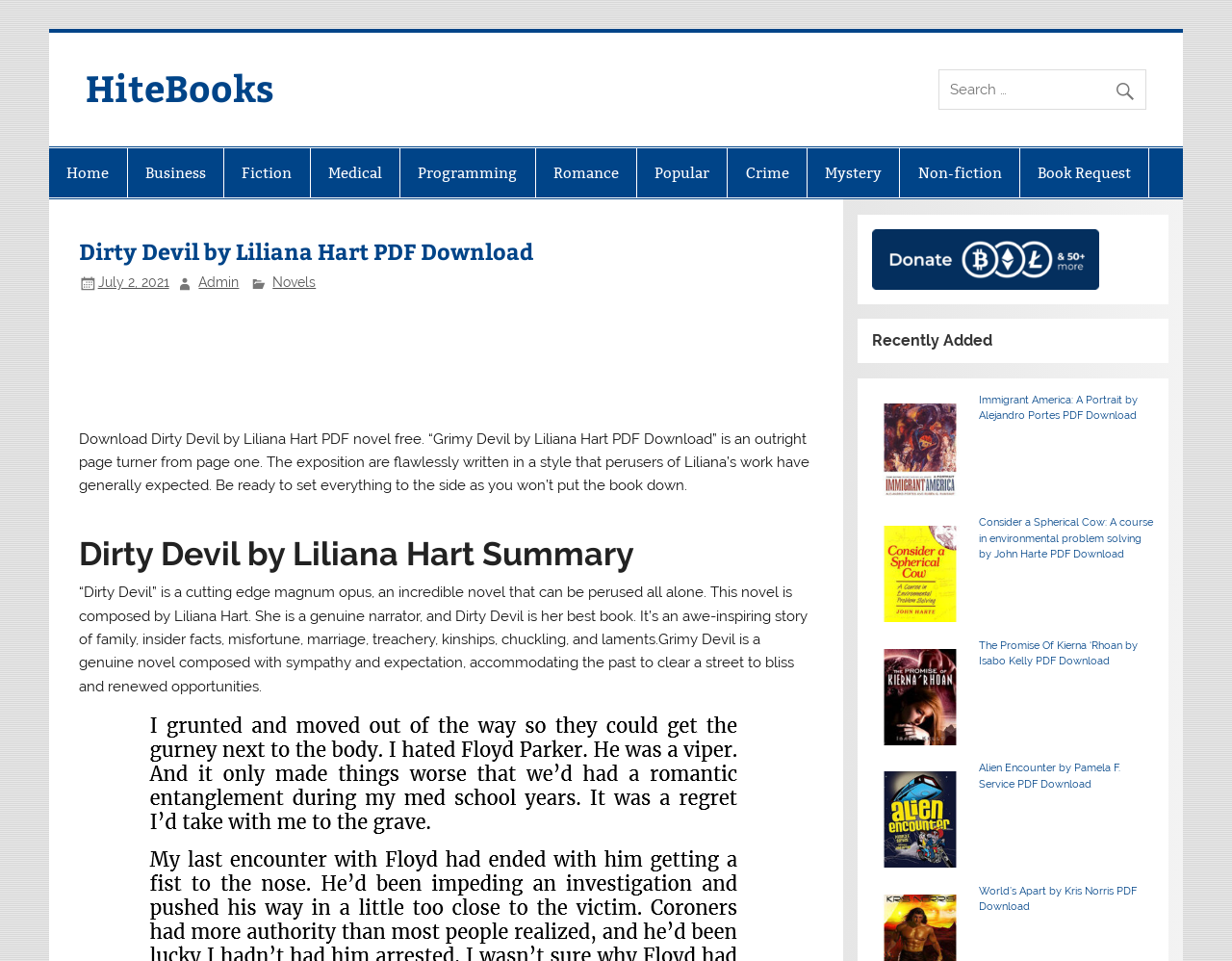Look at the image and write a detailed answer to the question: 
What is the purpose of the 'Recently Added' section?

The 'Recently Added' section is located at the bottom of the webpage, and it lists several books with their titles and images. This section is likely used to showcase new books that have been recently added to the website, allowing users to discover new titles and authors.